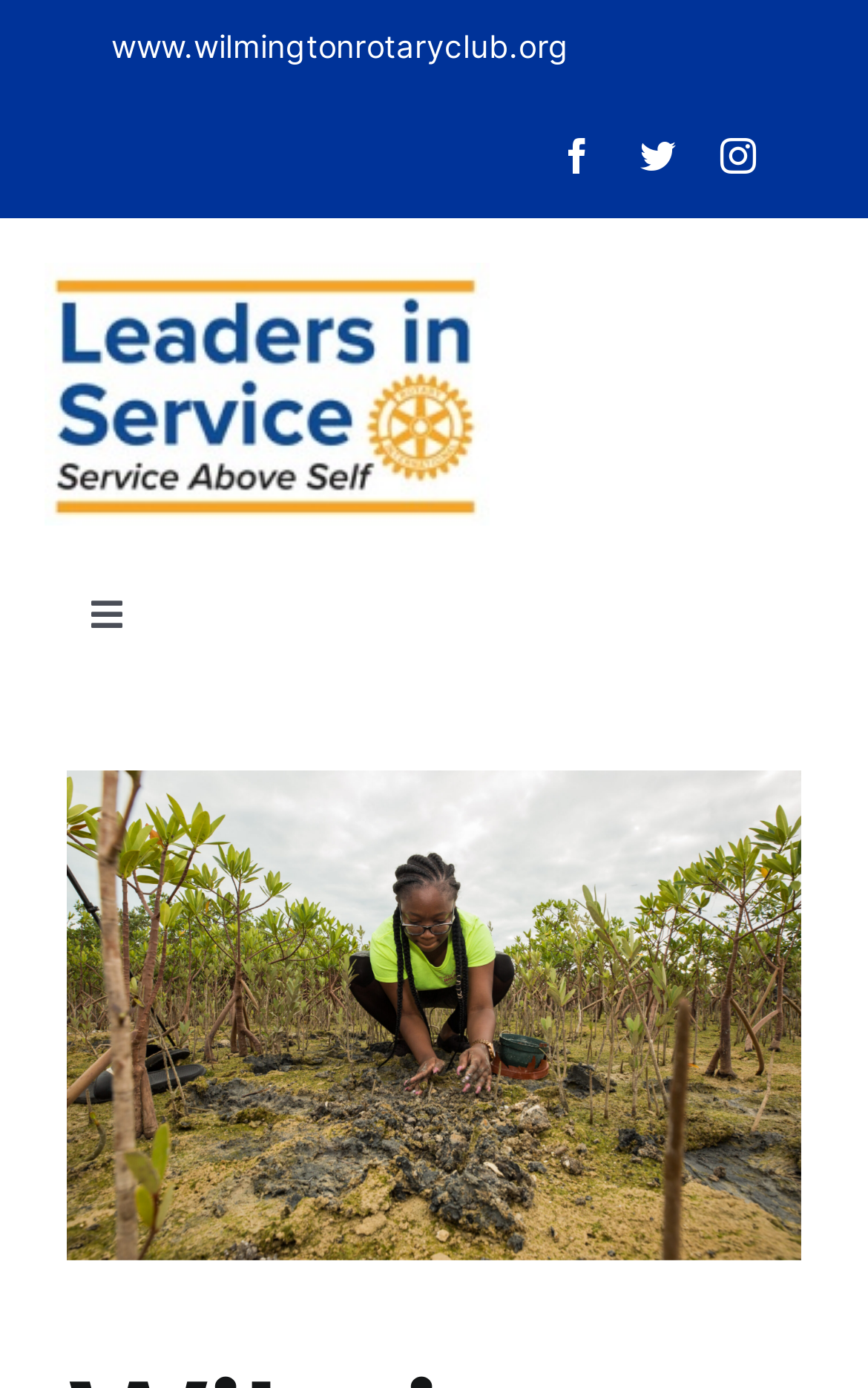Please identify the bounding box coordinates of the clickable region that I should interact with to perform the following instruction: "Open menu". The coordinates should be expressed as four float numbers between 0 and 1, i.e., [left, top, right, bottom].

[0.051, 0.411, 0.195, 0.475]